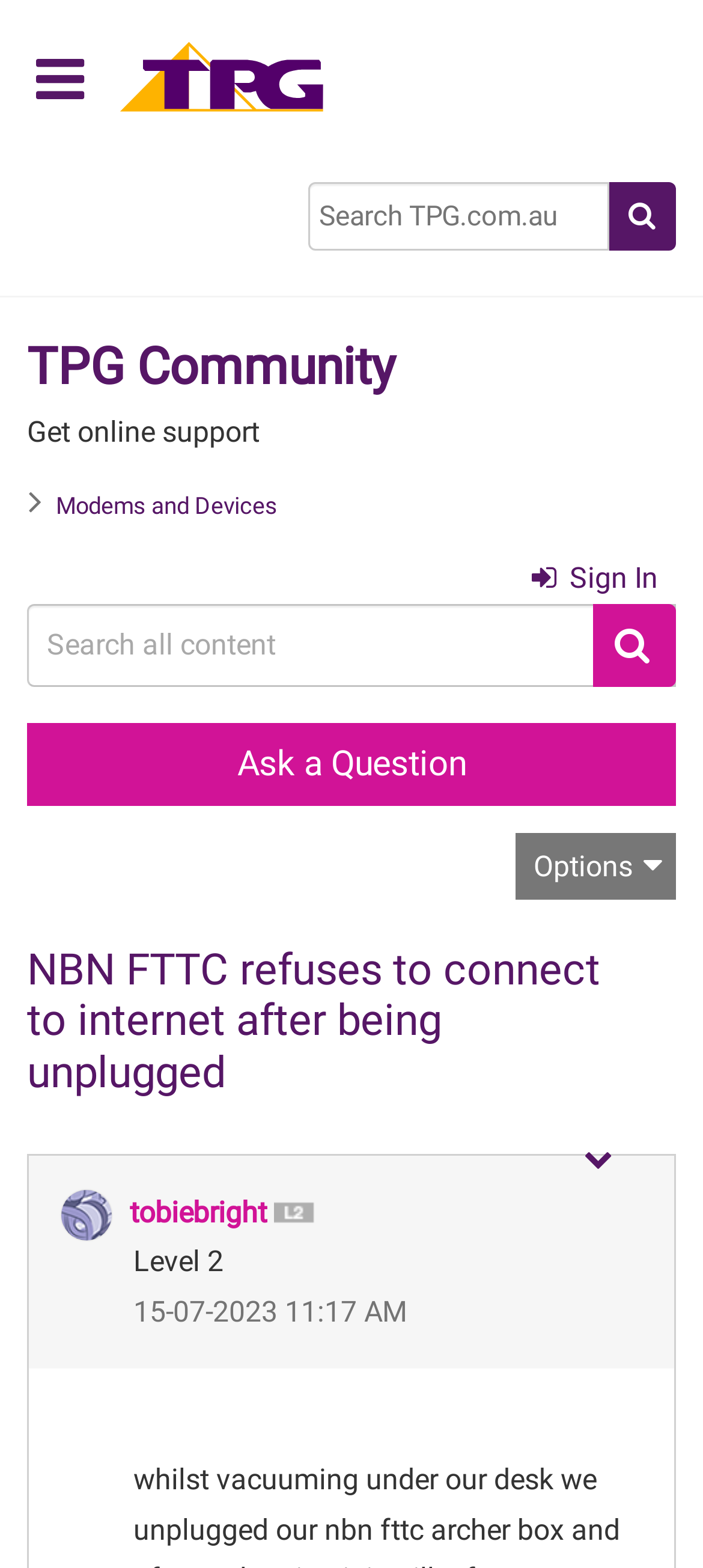Please specify the bounding box coordinates of the clickable region to carry out the following instruction: "check out mega888". The coordinates should be four float numbers between 0 and 1, in the format [left, top, right, bottom].

None